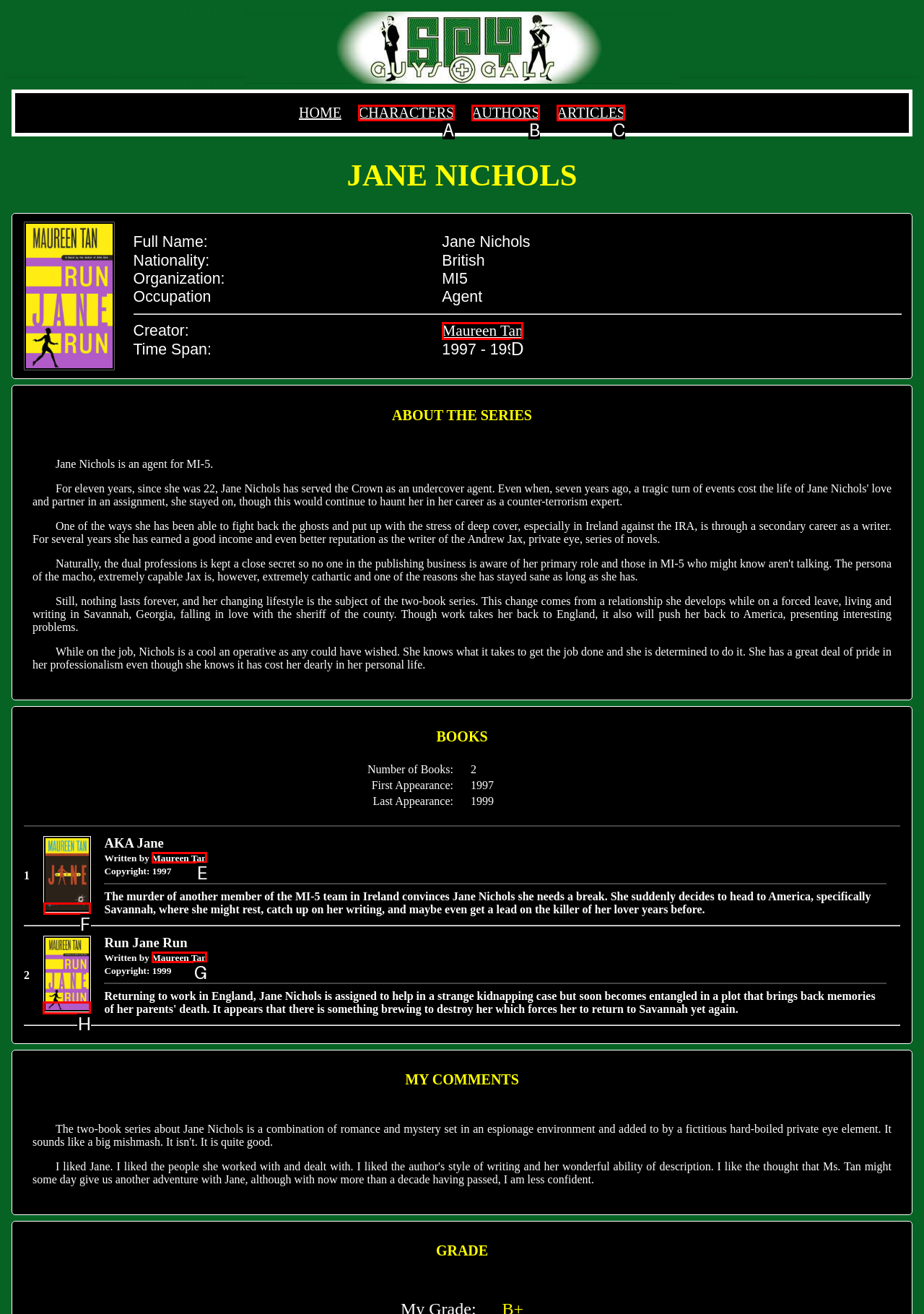Which option should be clicked to execute the task: Click AKA Jane?
Reply with the letter of the chosen option.

F